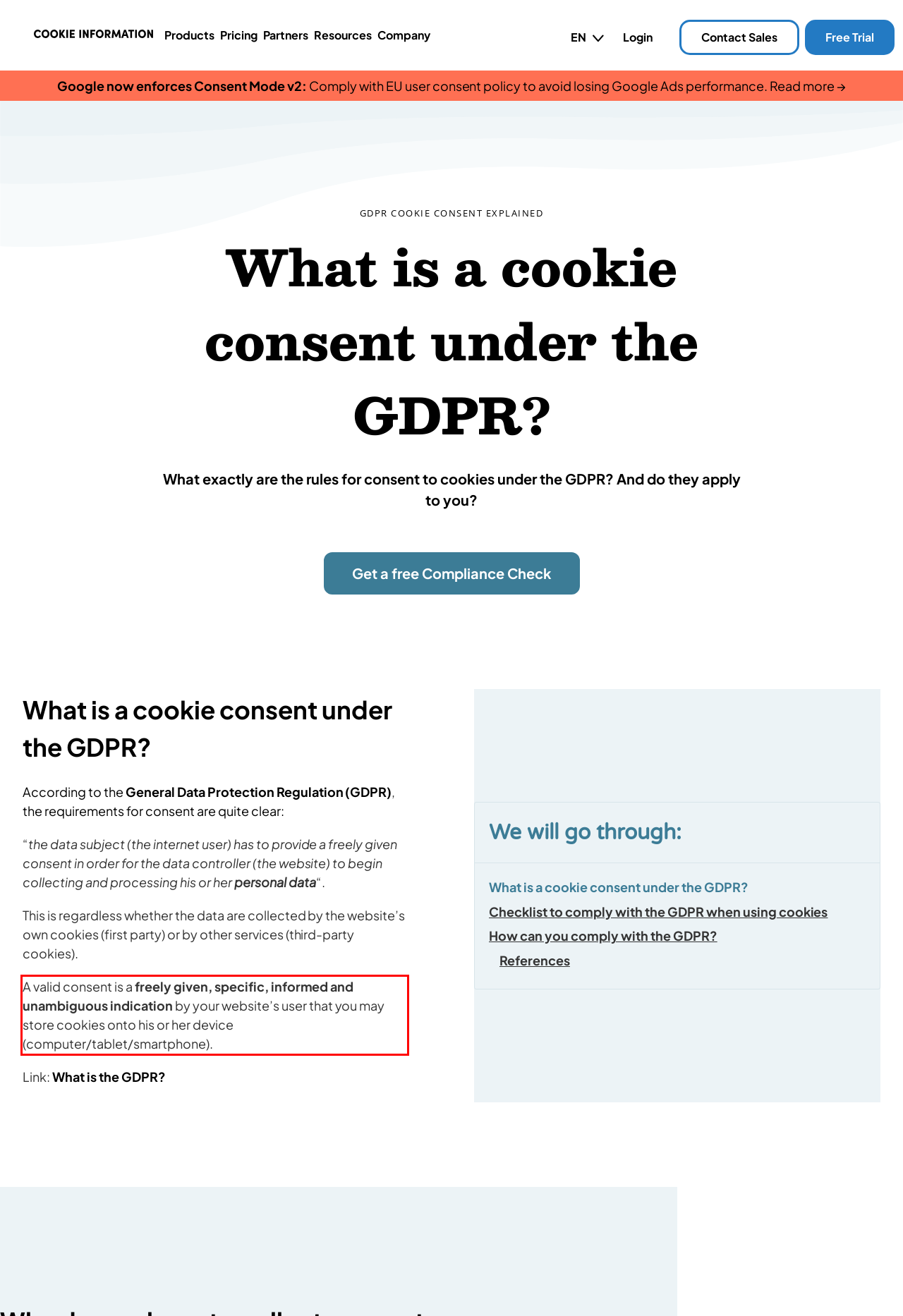From the screenshot of the webpage, locate the red bounding box and extract the text contained within that area.

A valid consent is a freely given, specific, informed and unambiguous indication by your website’s user that you may store cookies onto his or her device (computer/tablet/smartphone).